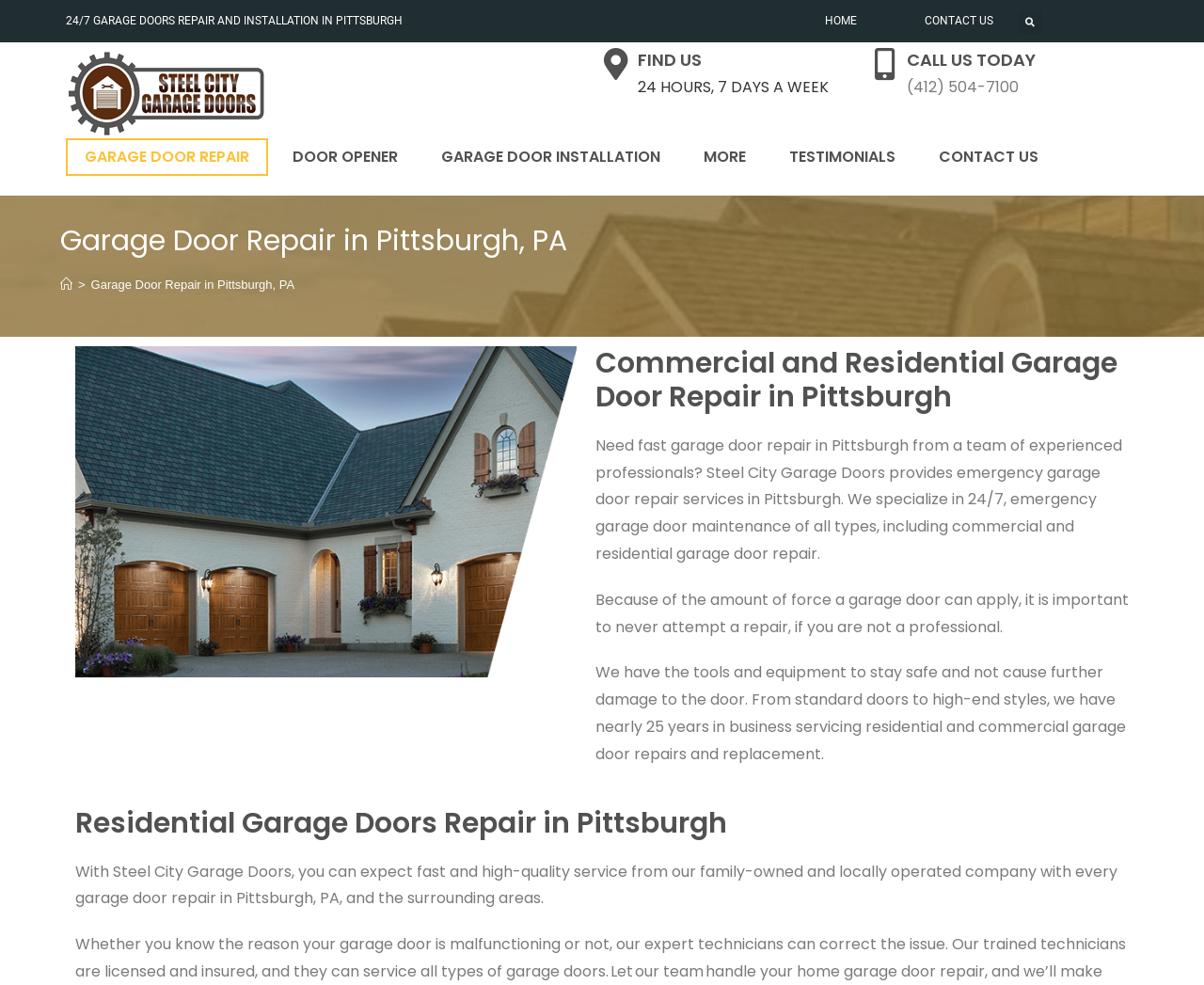Please determine the bounding box coordinates of the element's region to click for the following instruction: "Find the location of Steel City Garage Doors".

[0.53, 0.049, 0.583, 0.072]